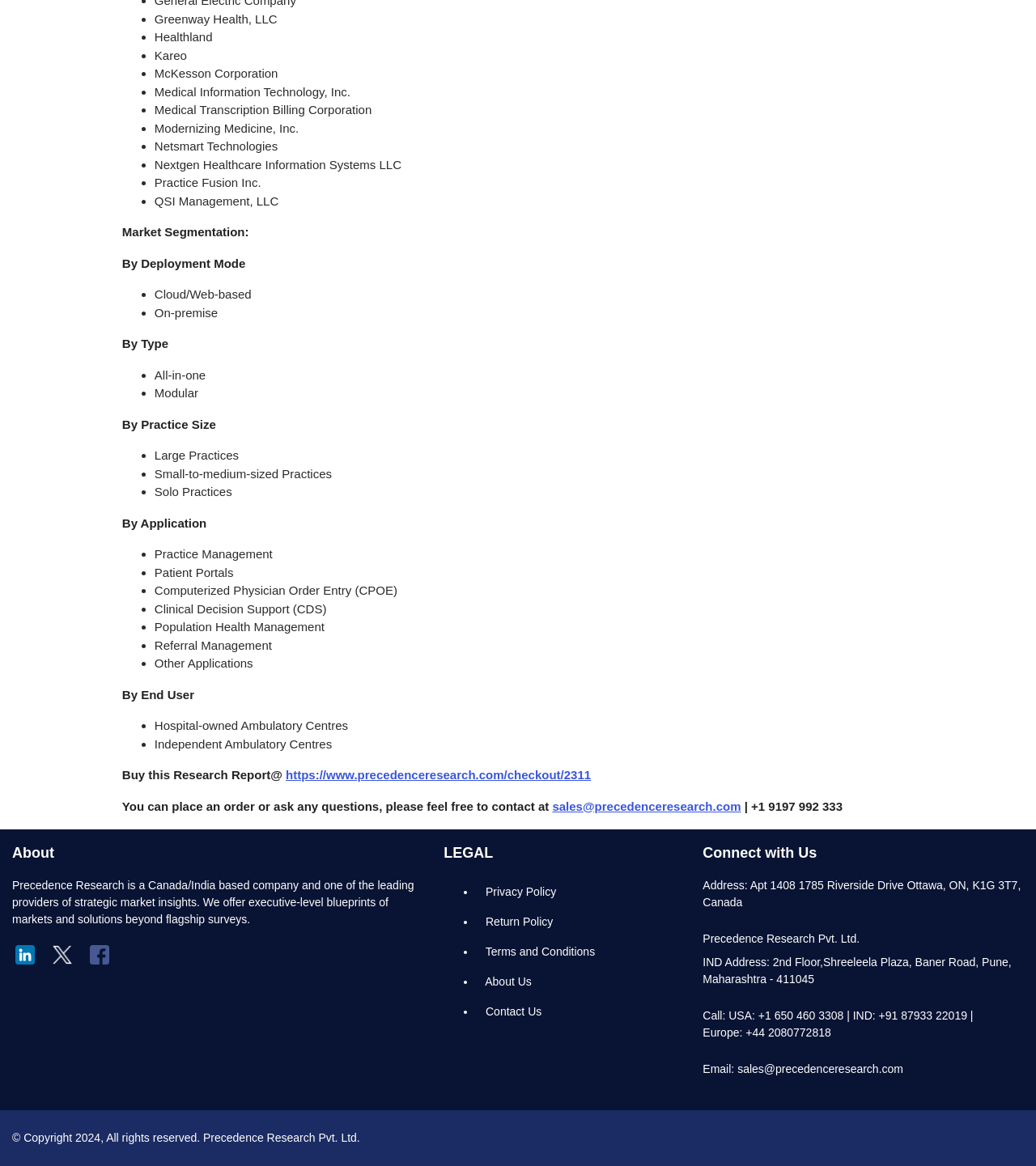Answer the question below in one word or phrase:
How many deployment modes are listed?

2